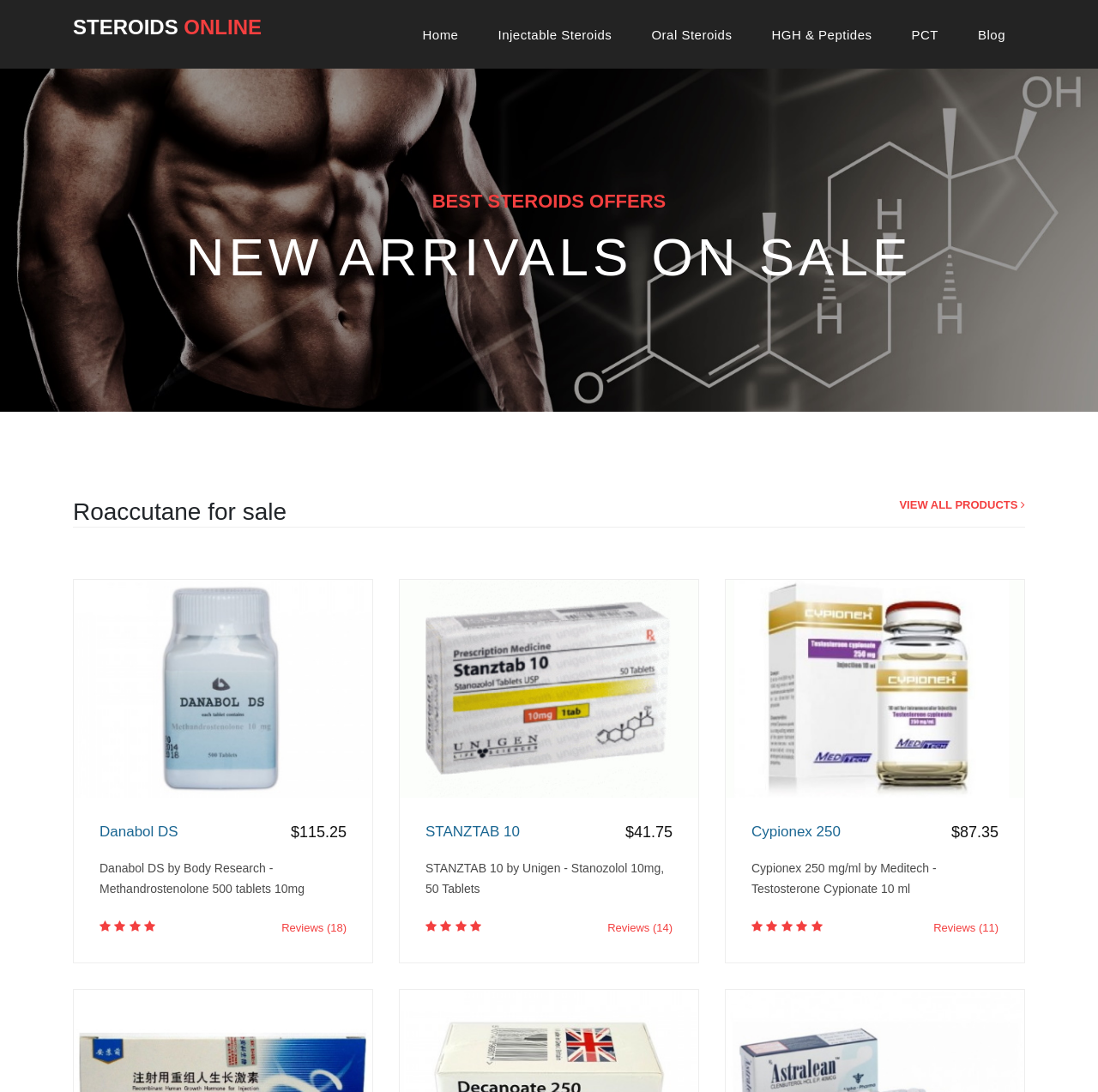Can you find the bounding box coordinates for the element that needs to be clicked to execute this instruction: "Search for something"? The coordinates should be given as four float numbers between 0 and 1, i.e., [left, top, right, bottom].

None